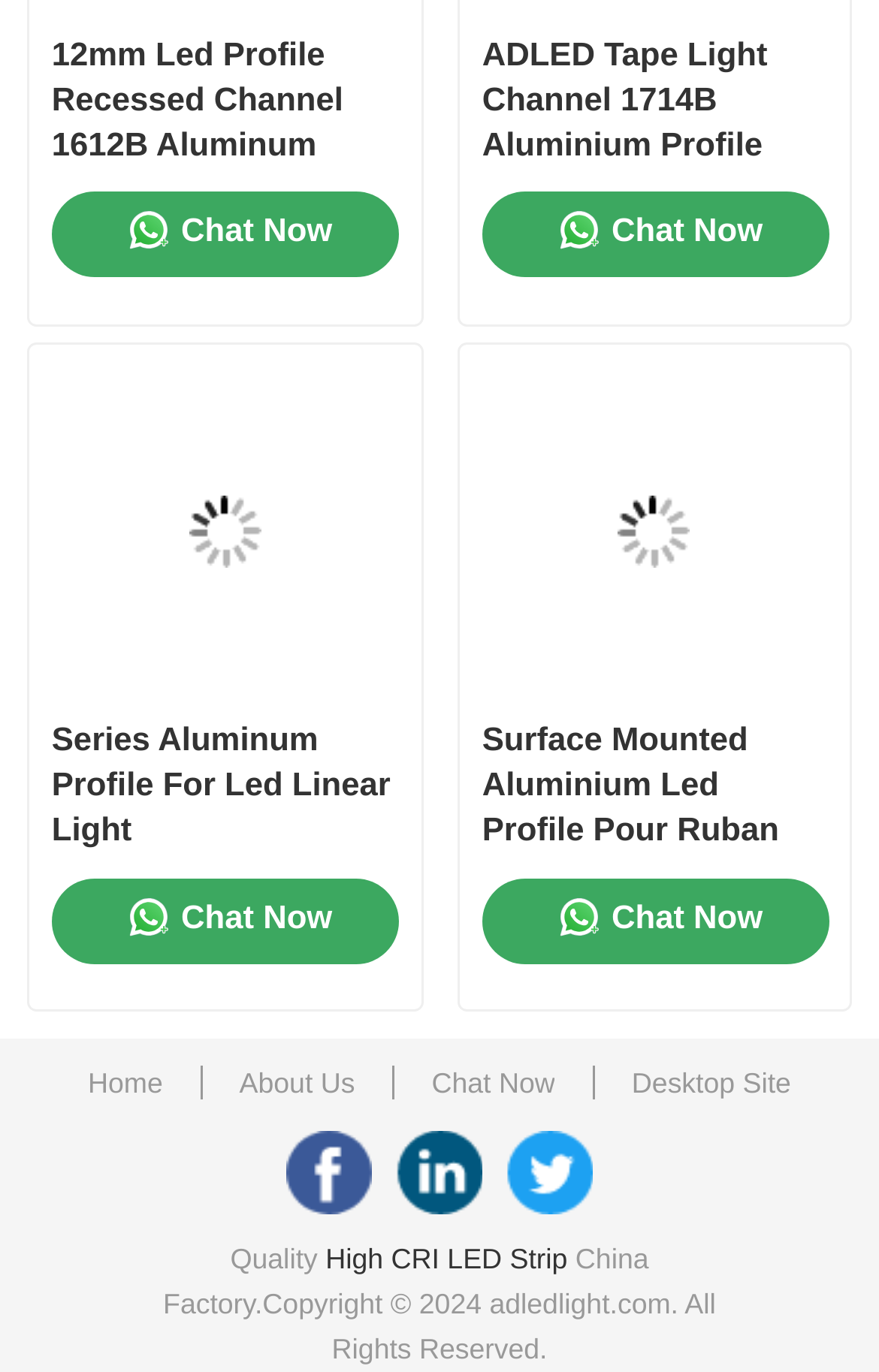Identify the bounding box coordinates of the section to be clicked to complete the task described by the following instruction: "Visit the 'About Us' page". The coordinates should be four float numbers between 0 and 1, formatted as [left, top, right, bottom].

[0.08, 0.213, 0.92, 0.303]